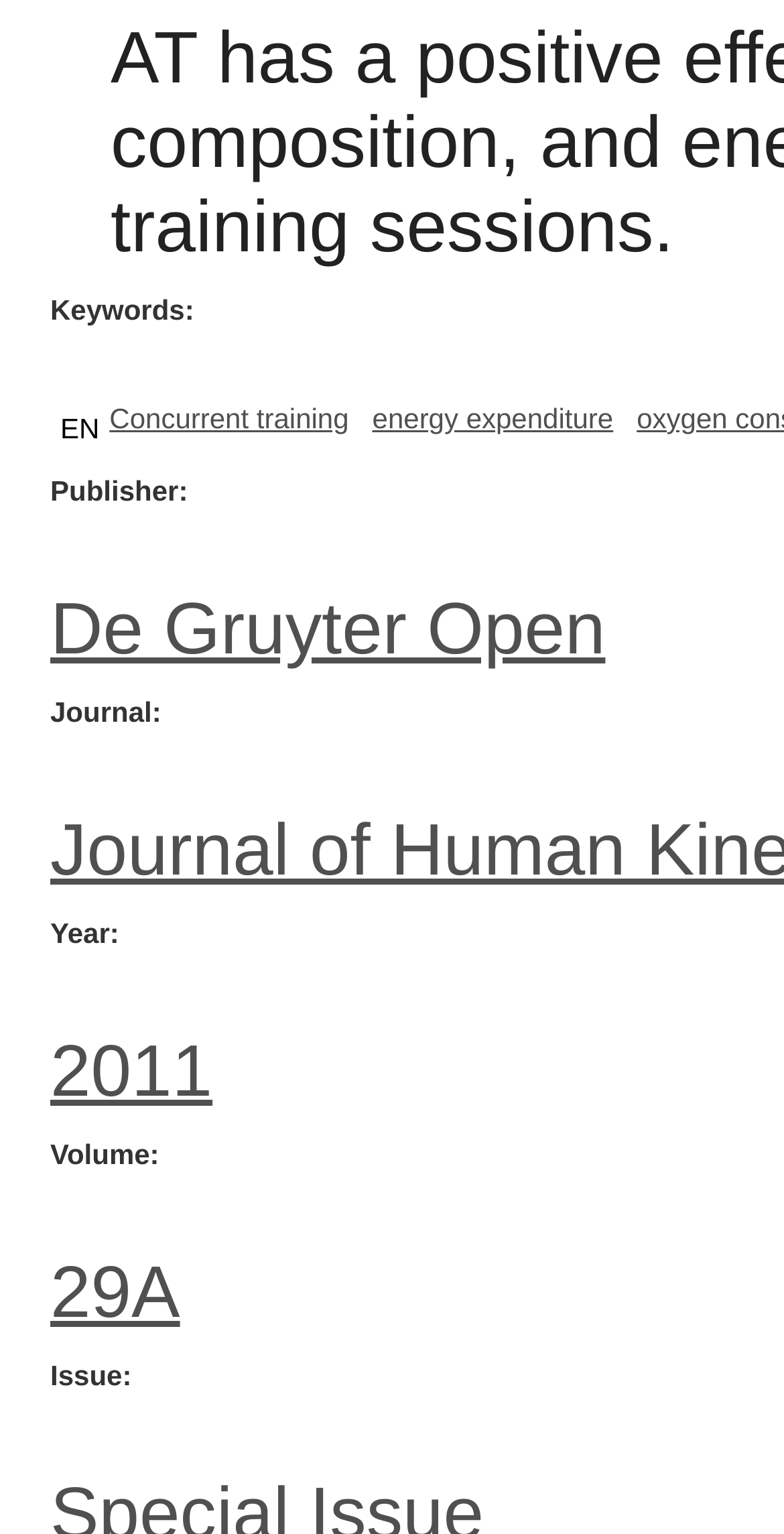Refer to the image and offer a detailed explanation in response to the question: In what year was the journal published?

The year of publication is mentioned in the 'Year' section, which is a heading element located below the 'Journal' section. The link '2011' is the year of publication, indicating that the journal was published in 2011.